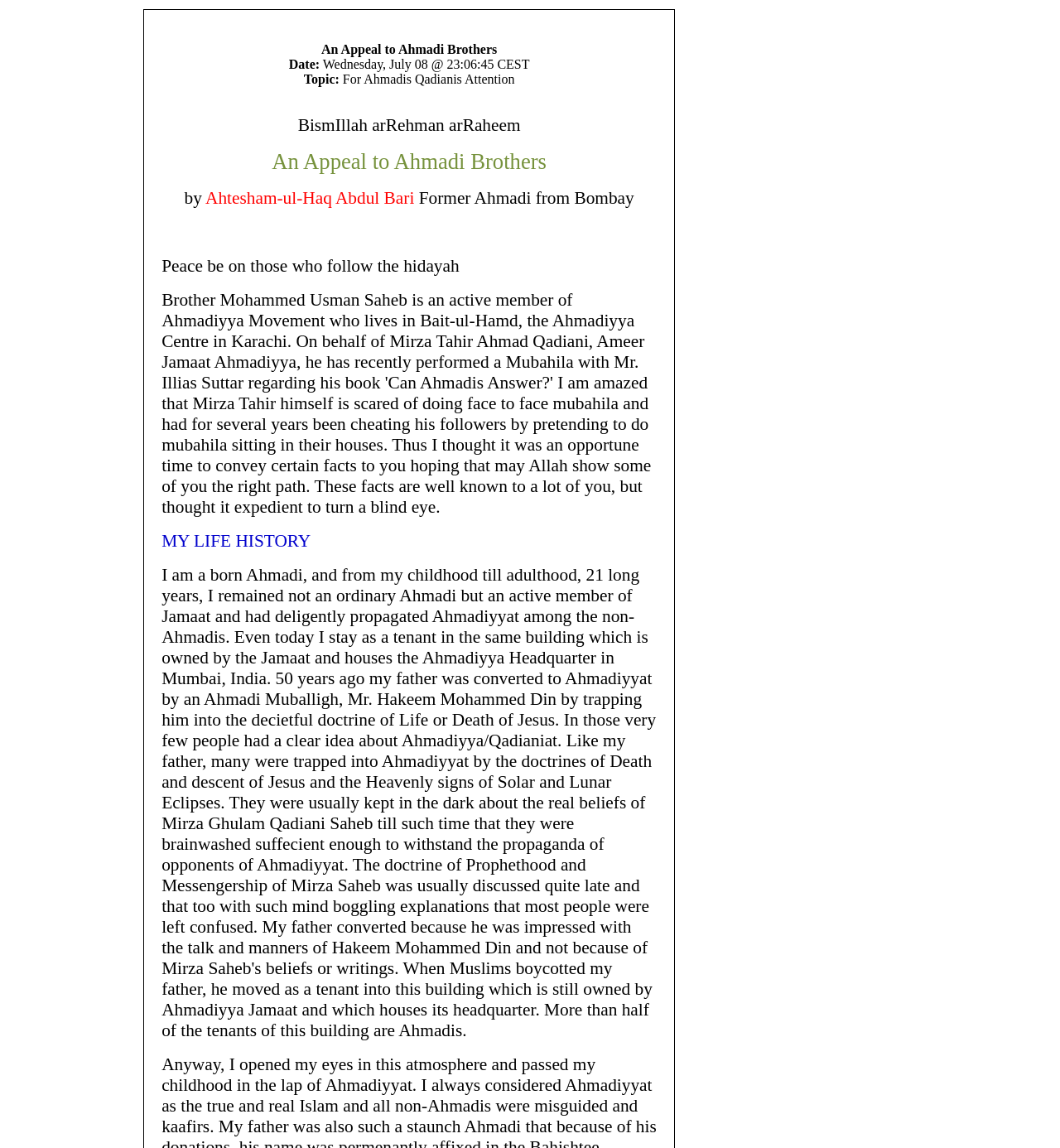What is the topic of the webpage?
Refer to the screenshot and answer in one word or phrase.

For Ahmadis Qadianis Attention